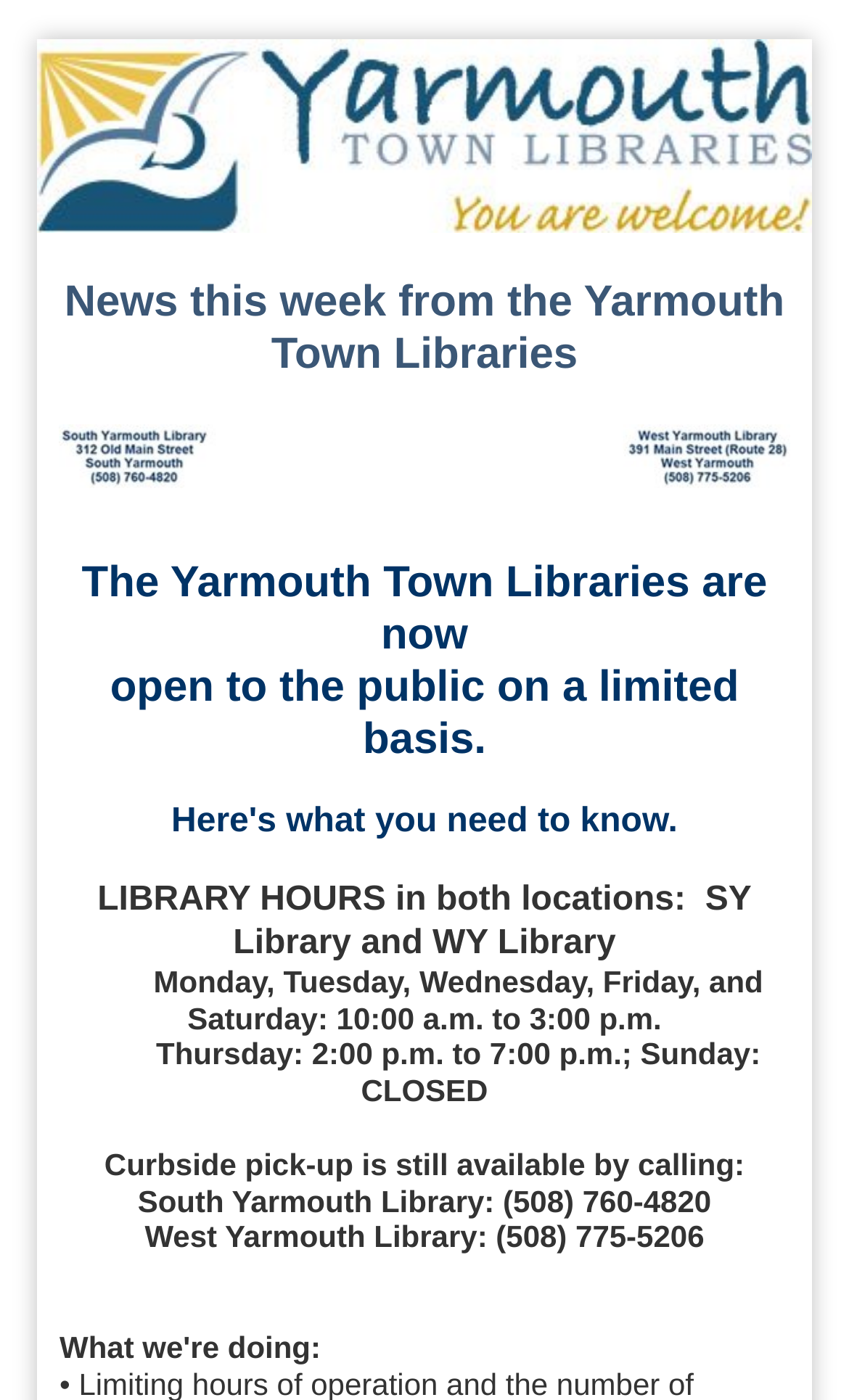What is the phone number of the West Yarmouth Library?
Provide a well-explained and detailed answer to the question.

The webpage lists the phone numbers for the two library locations. The phone number for the West Yarmouth Library is specified as '(508) 775-5206'.